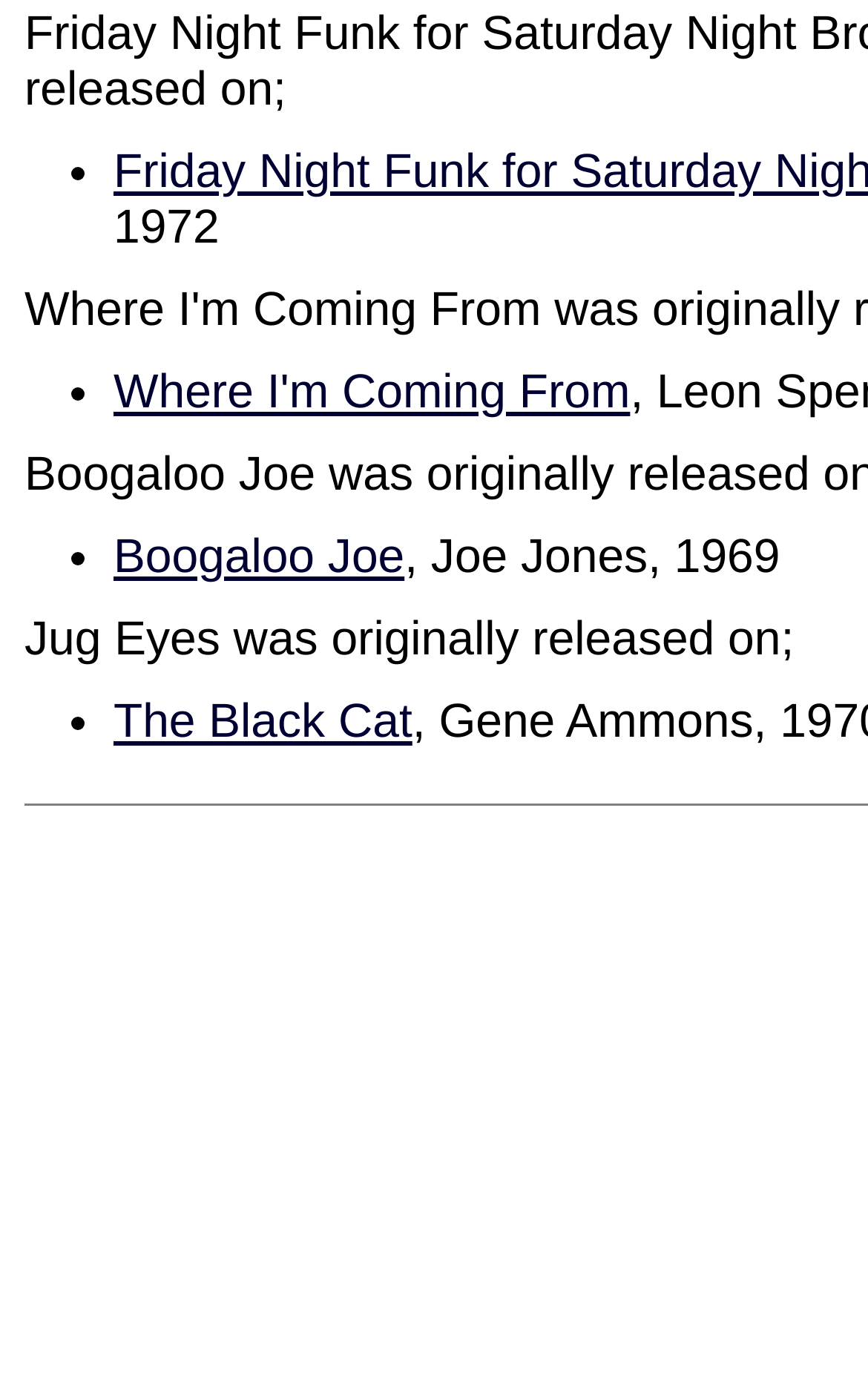What is the first item in the list?
Based on the visual, give a brief answer using one word or a short phrase.

Where I'm Coming From